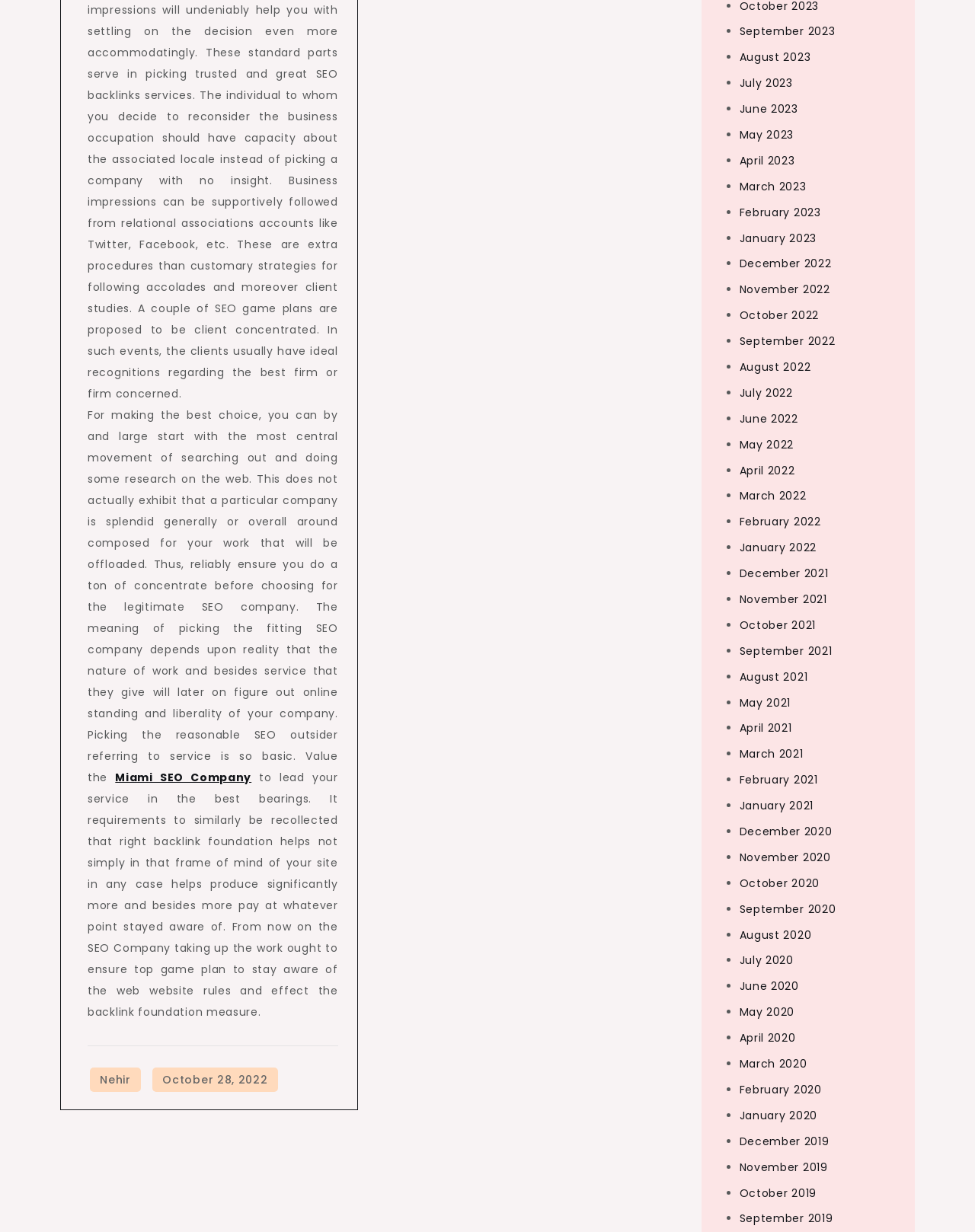How many links are there in the article?
Look at the image and respond with a one-word or short phrase answer.

4